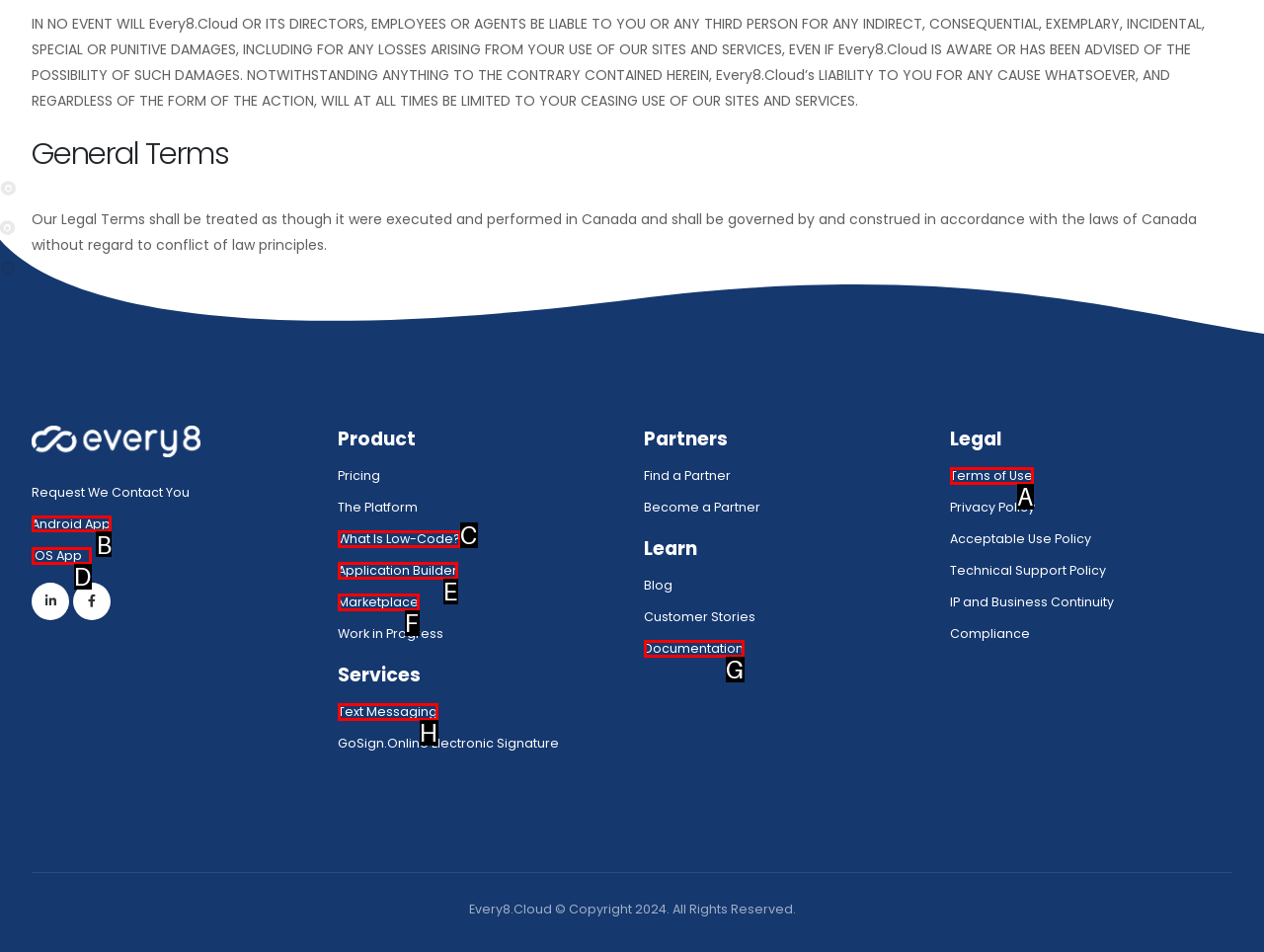Determine the letter of the UI element that you need to click to perform the task: Download the Android App.
Provide your answer with the appropriate option's letter.

B